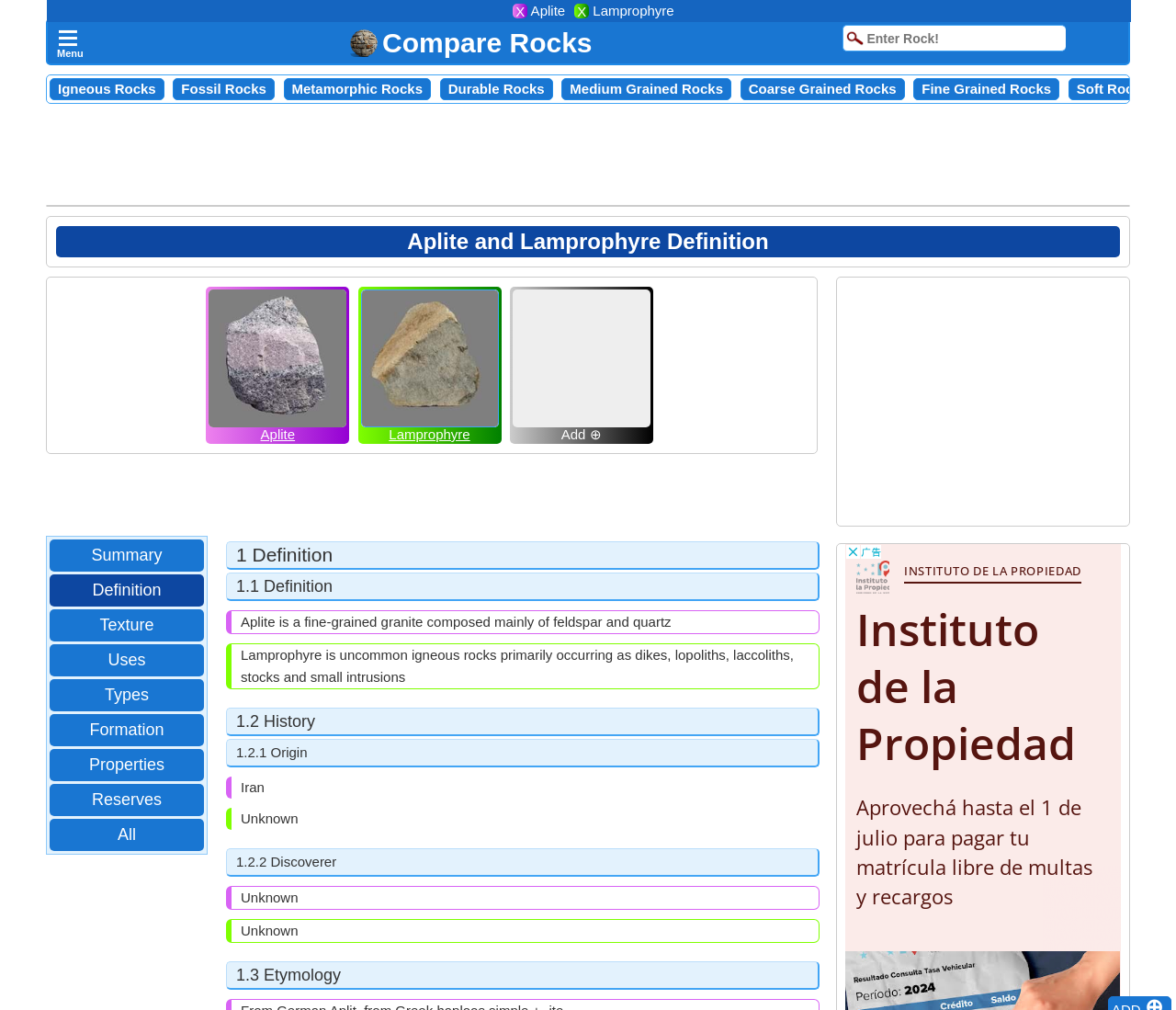Please answer the following question as detailed as possible based on the image: 
What is the purpose of the 'Add To Compare' button?

The 'Add To Compare' button is likely intended to allow users to add Aplite and Lamprophyre to a comparison list, as suggested by the presence of the 'Compare Rocks' button and the links to other types of rocks.